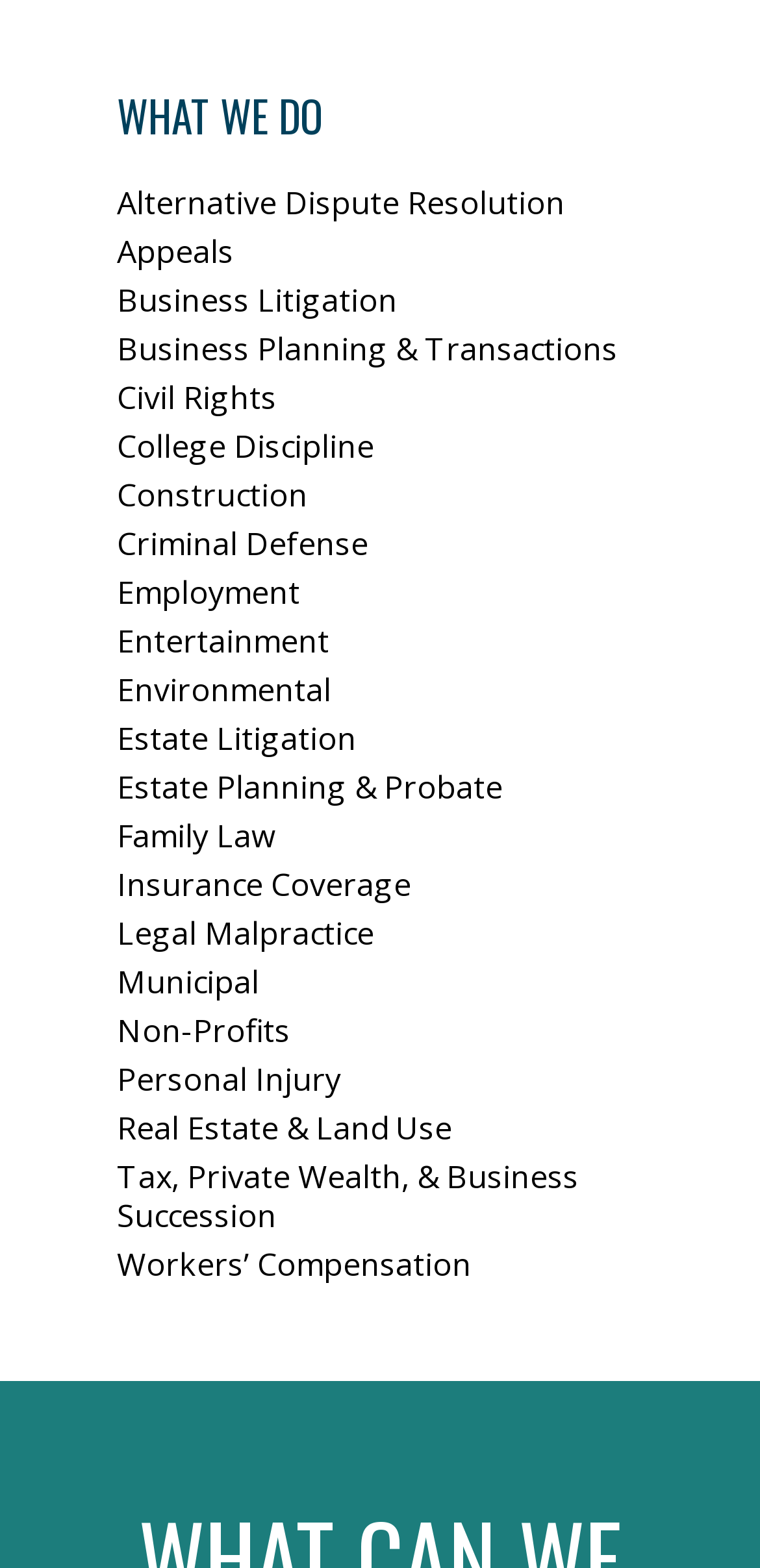What services does this law firm offer?
Using the details shown in the screenshot, provide a comprehensive answer to the question.

Based on the links provided on the webpage, this law firm offers a range of legal services including Alternative Dispute Resolution, Appeals, Business Litigation, Business Planning & Transactions, Civil Rights, and many more.